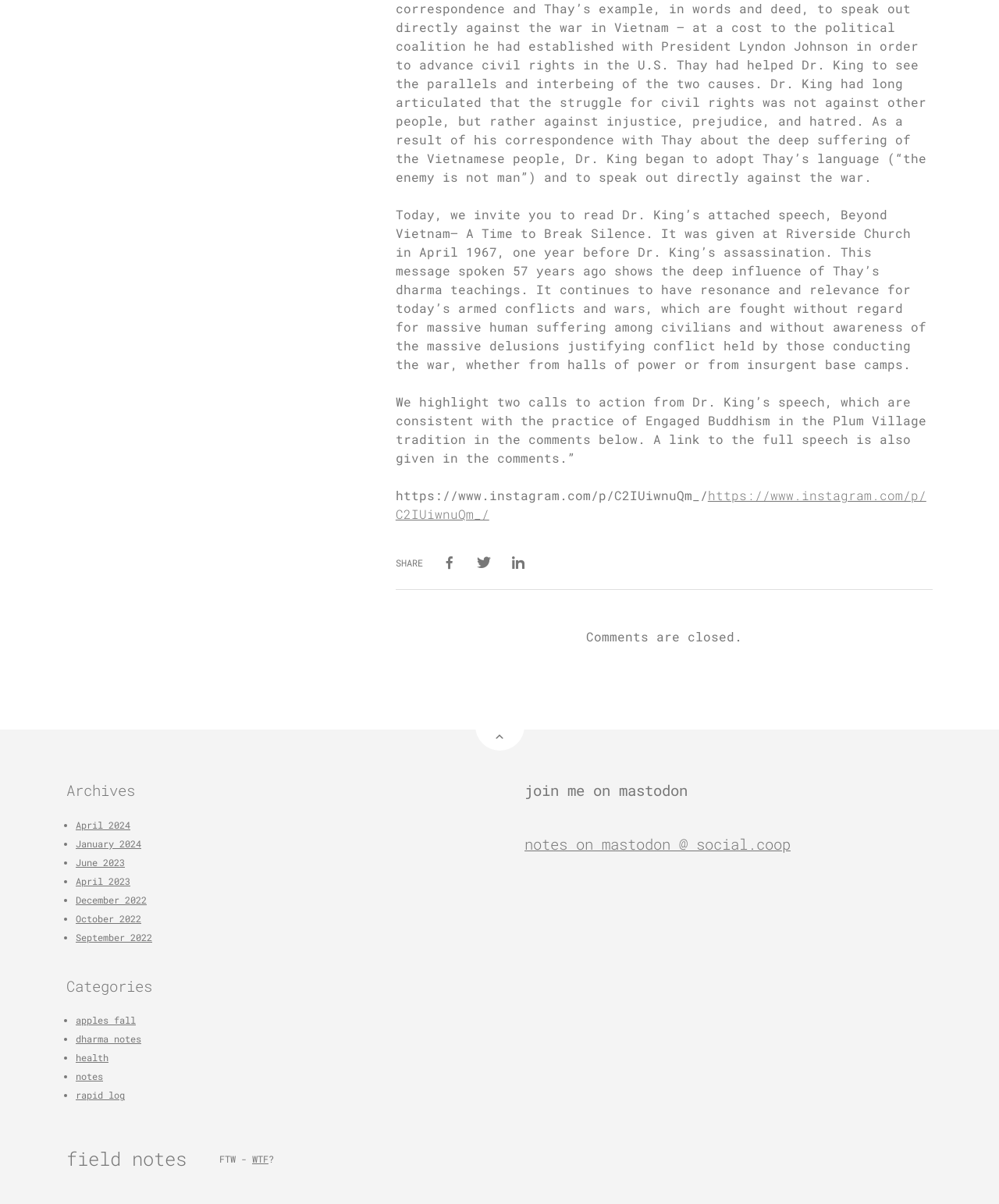What is the phrase written next to 'FTW'?
Carefully examine the image and provide a detailed answer to the question.

Next to the abbreviation 'FTW' is written the phrase 'WTF', which is a common internet slang expression. This phrase is located near the bottom of the webpage.